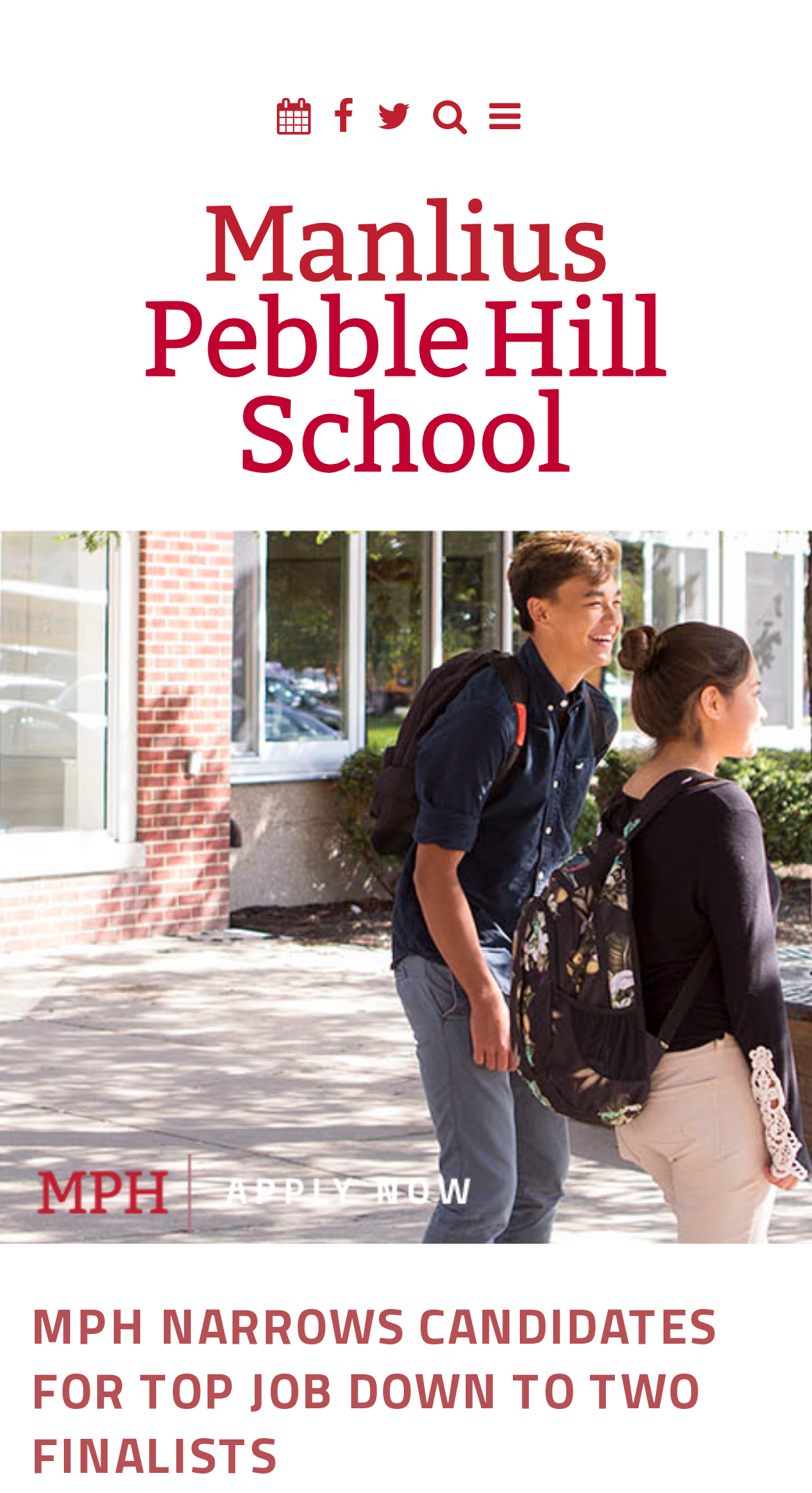Answer with a single word or phrase: 
Is the image related to the school?

Yes